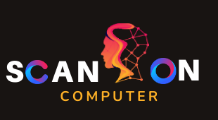What is the direction of the color gradient in 'SCAN ON'?
Using the image as a reference, give a one-word or short phrase answer.

From pink to blue